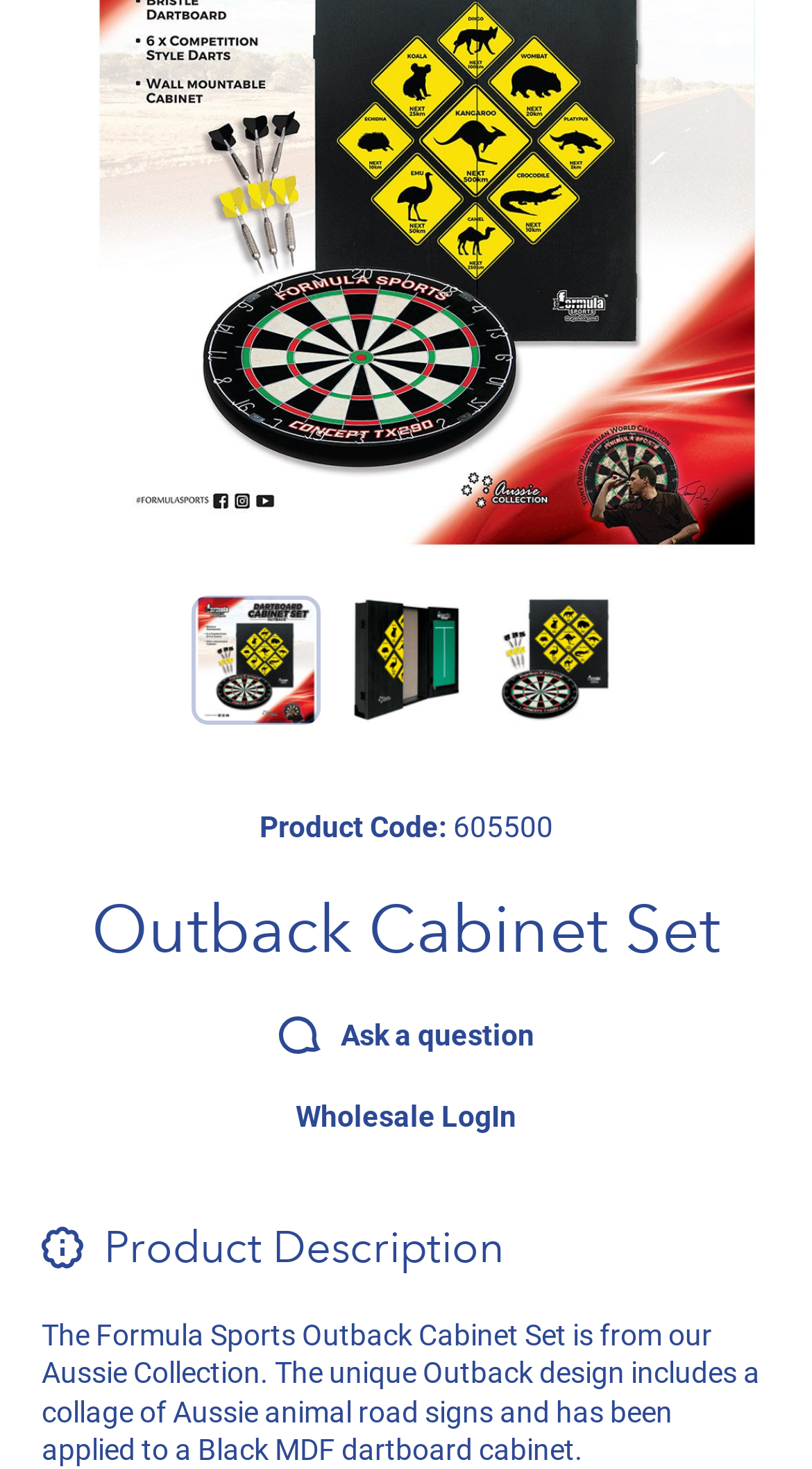Identify the bounding box coordinates for the UI element described by the following text: "Ask a question". Provide the coordinates as four float numbers between 0 and 1, in the format [left, top, right, bottom].

[0.342, 0.69, 0.658, 0.718]